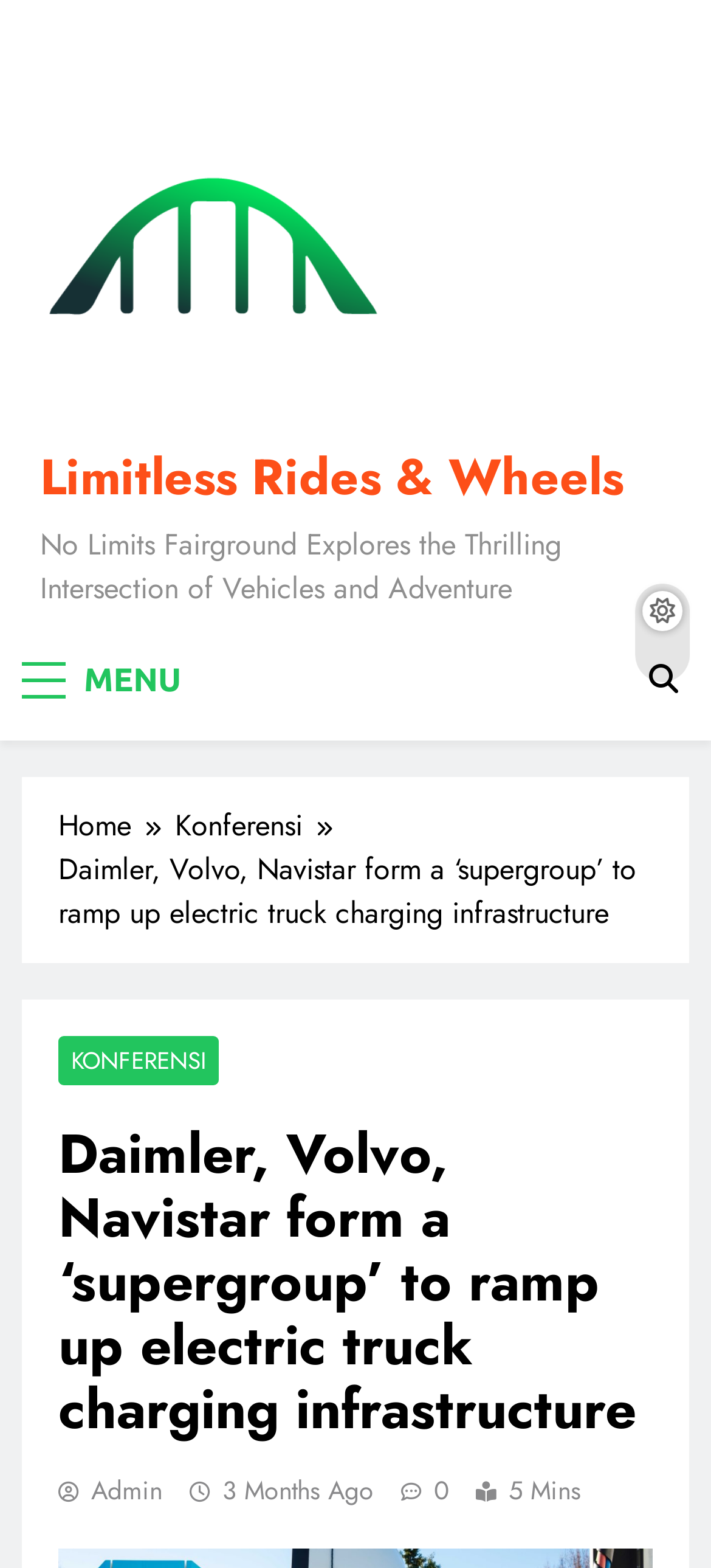Predict the bounding box of the UI element based on the description: "Limitless Rides & Wheels". The coordinates should be four float numbers between 0 and 1, formatted as [left, top, right, bottom].

[0.056, 0.282, 0.877, 0.327]